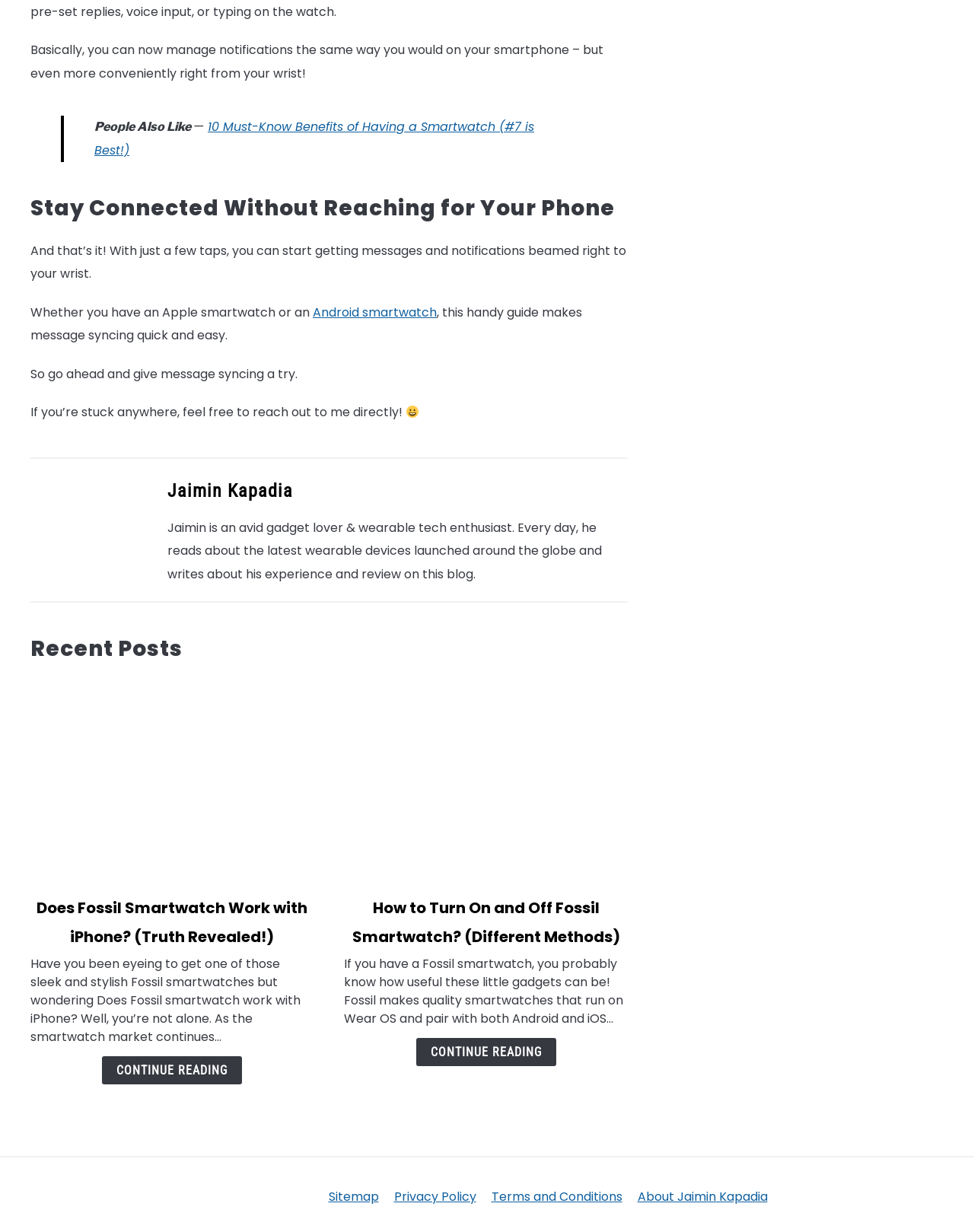Please provide the bounding box coordinates for the element that needs to be clicked to perform the following instruction: "Read the article about How to Turn On and Off Fossil Smartwatch?". The coordinates should be given as four float numbers between 0 and 1, i.e., [left, top, right, bottom].

[0.354, 0.552, 0.645, 0.713]